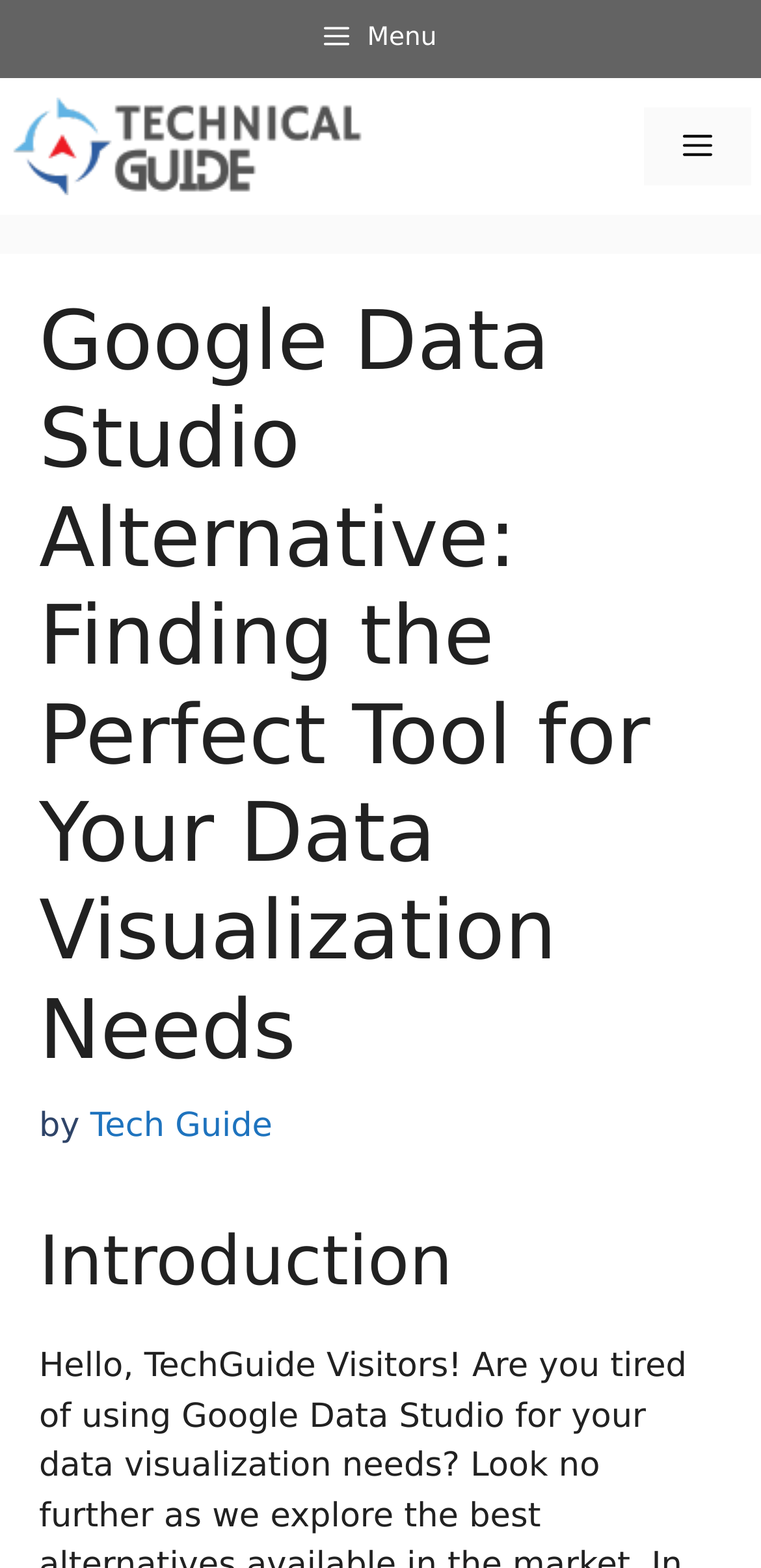What is the author of the article? Please answer the question using a single word or phrase based on the image.

Tech Guide